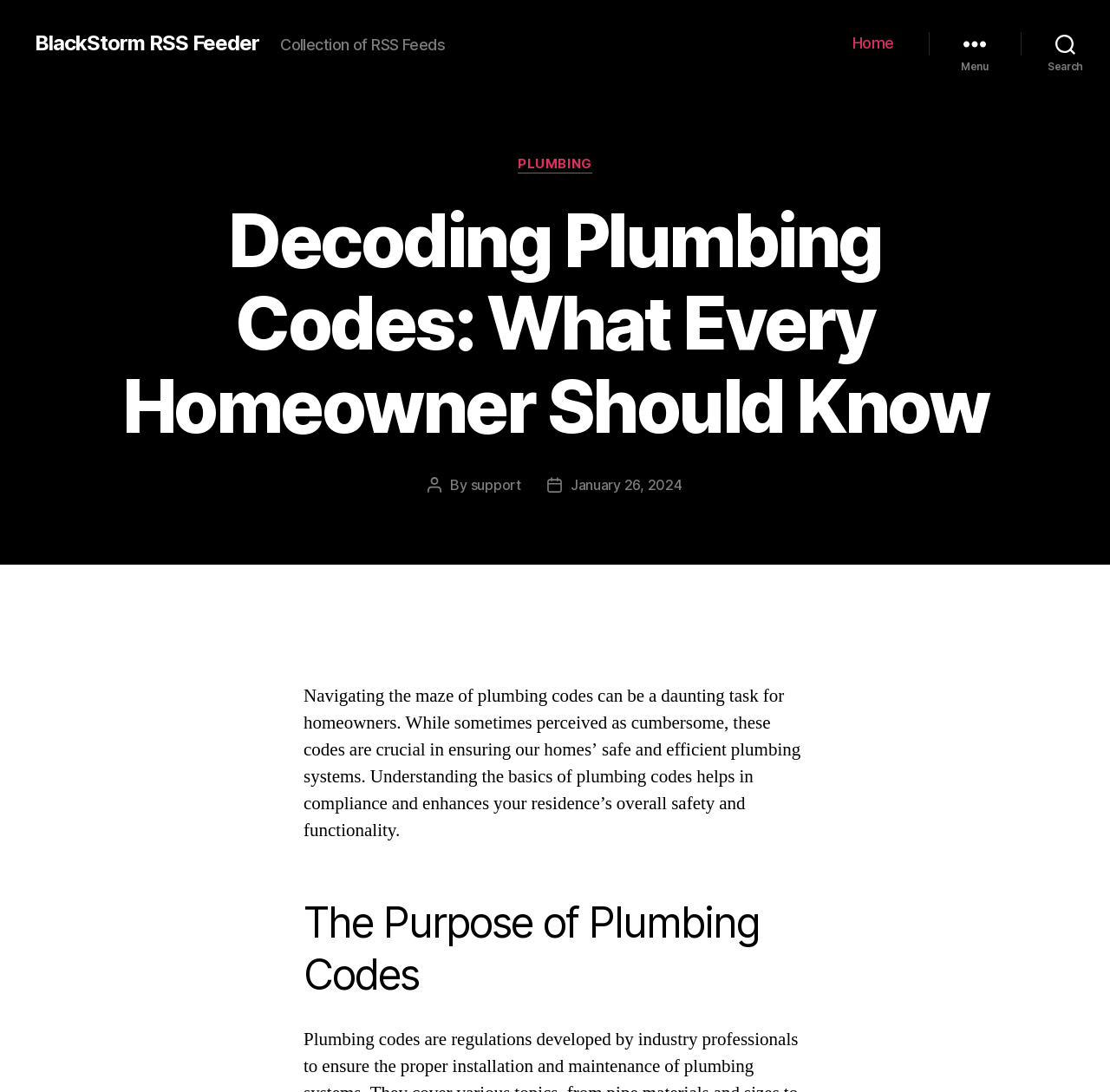What is the purpose of plumbing codes?
Answer the question in as much detail as possible.

According to the webpage, plumbing codes are crucial in ensuring our homes' safe and efficient plumbing systems. Understanding the basics of plumbing codes helps in compliance and enhances your residence's overall safety and functionality.